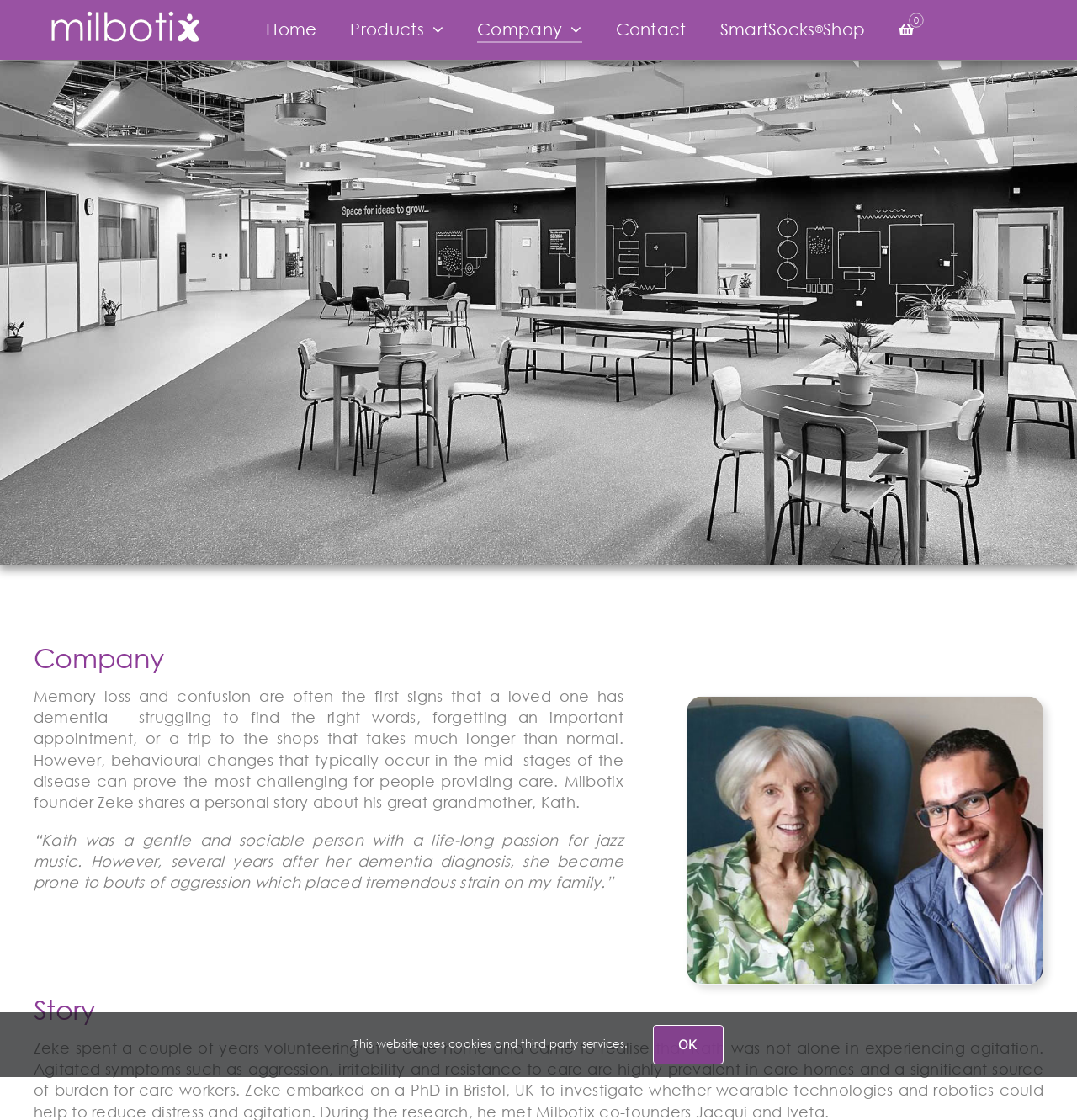Find the bounding box coordinates of the clickable element required to execute the following instruction: "go to home page". Provide the coordinates as four float numbers between 0 and 1, i.e., [left, top, right, bottom].

[0.247, 0.016, 0.294, 0.038]